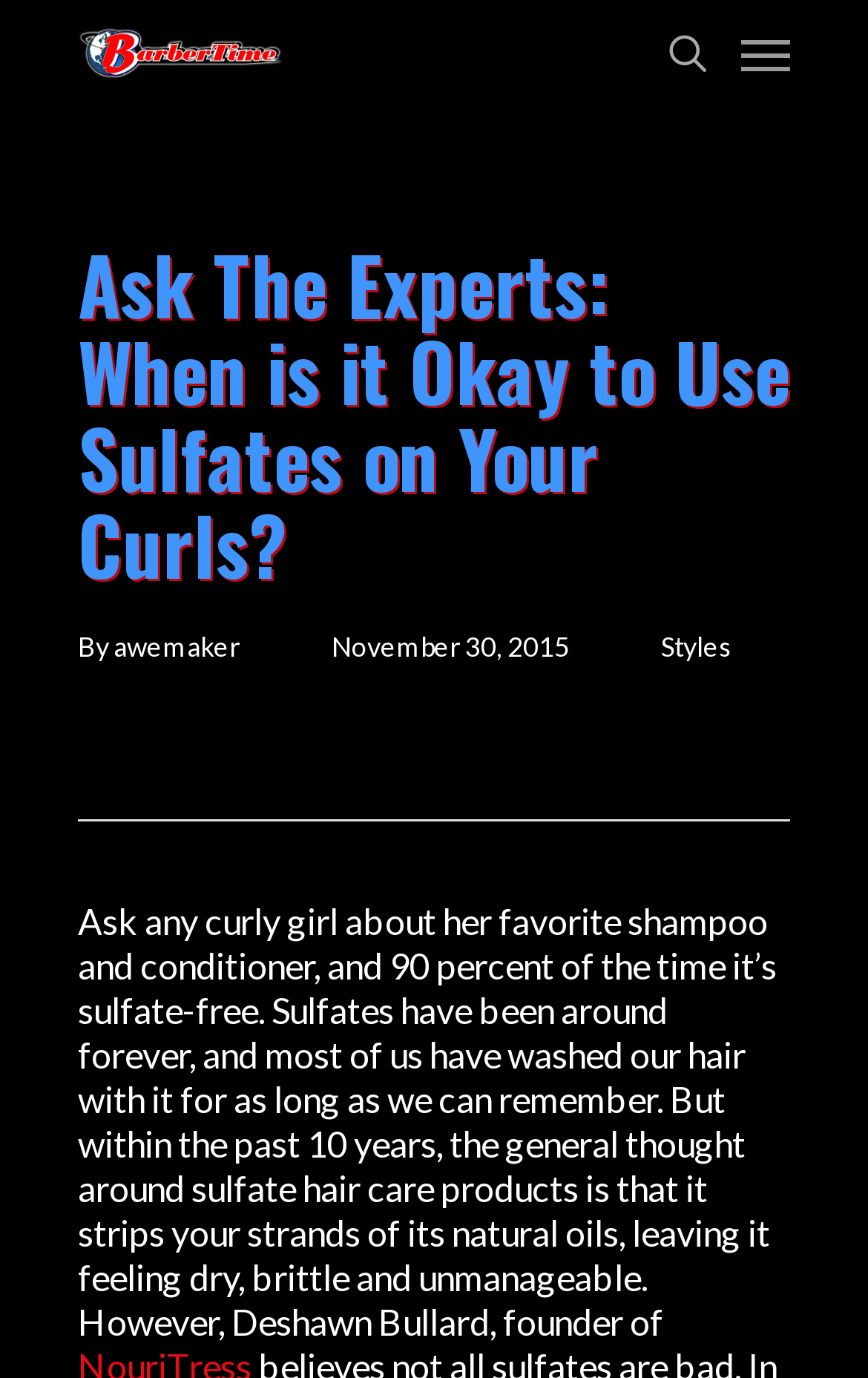Using the details in the image, give a detailed response to the question below:
What is the category of the article?

The category of the article can be found at the bottom of the webpage, where it says 'Styles'. This suggests that the article is categorized under 'Styles'.